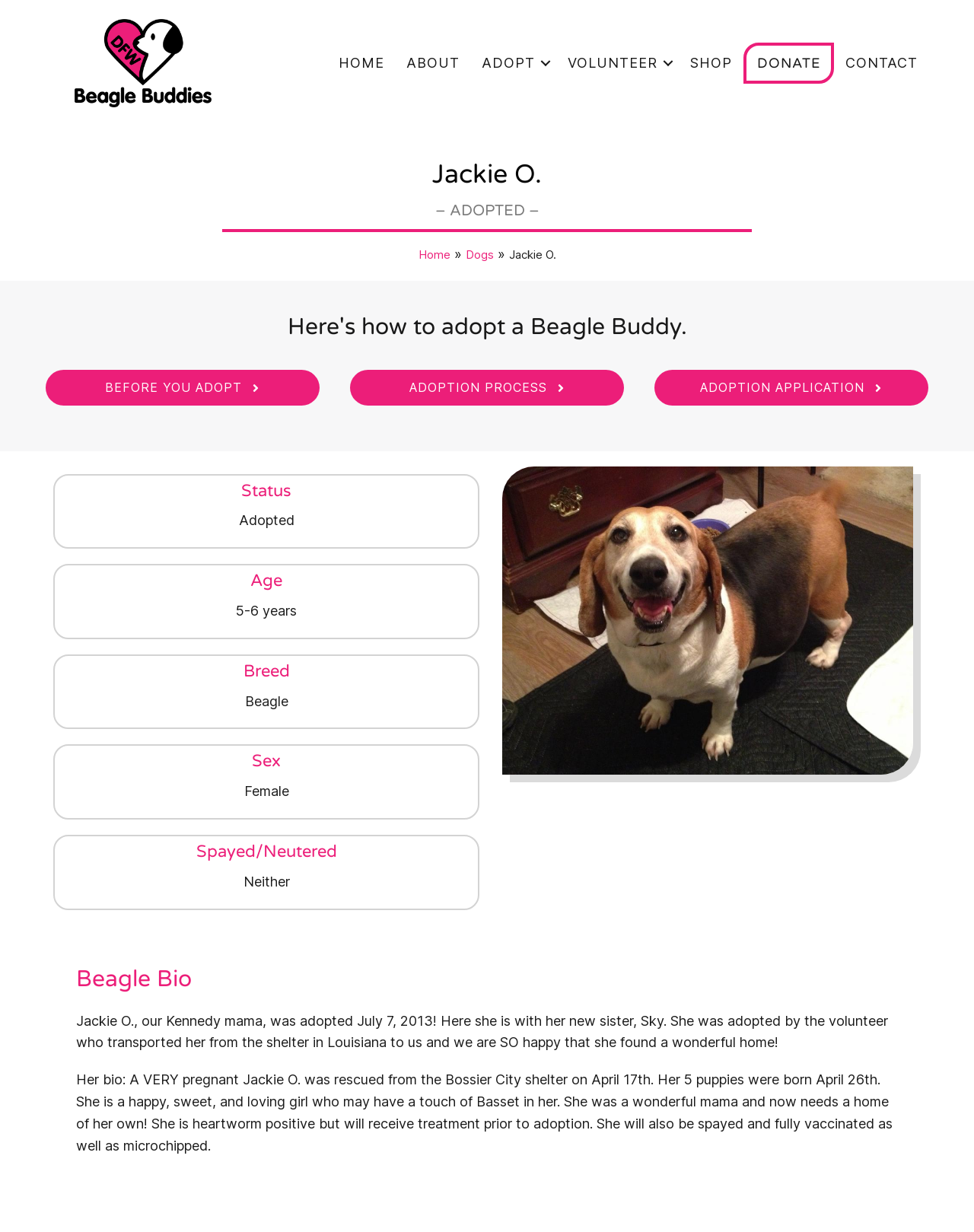Find and generate the main title of the webpage.

Jackie O.
– ADOPTED –